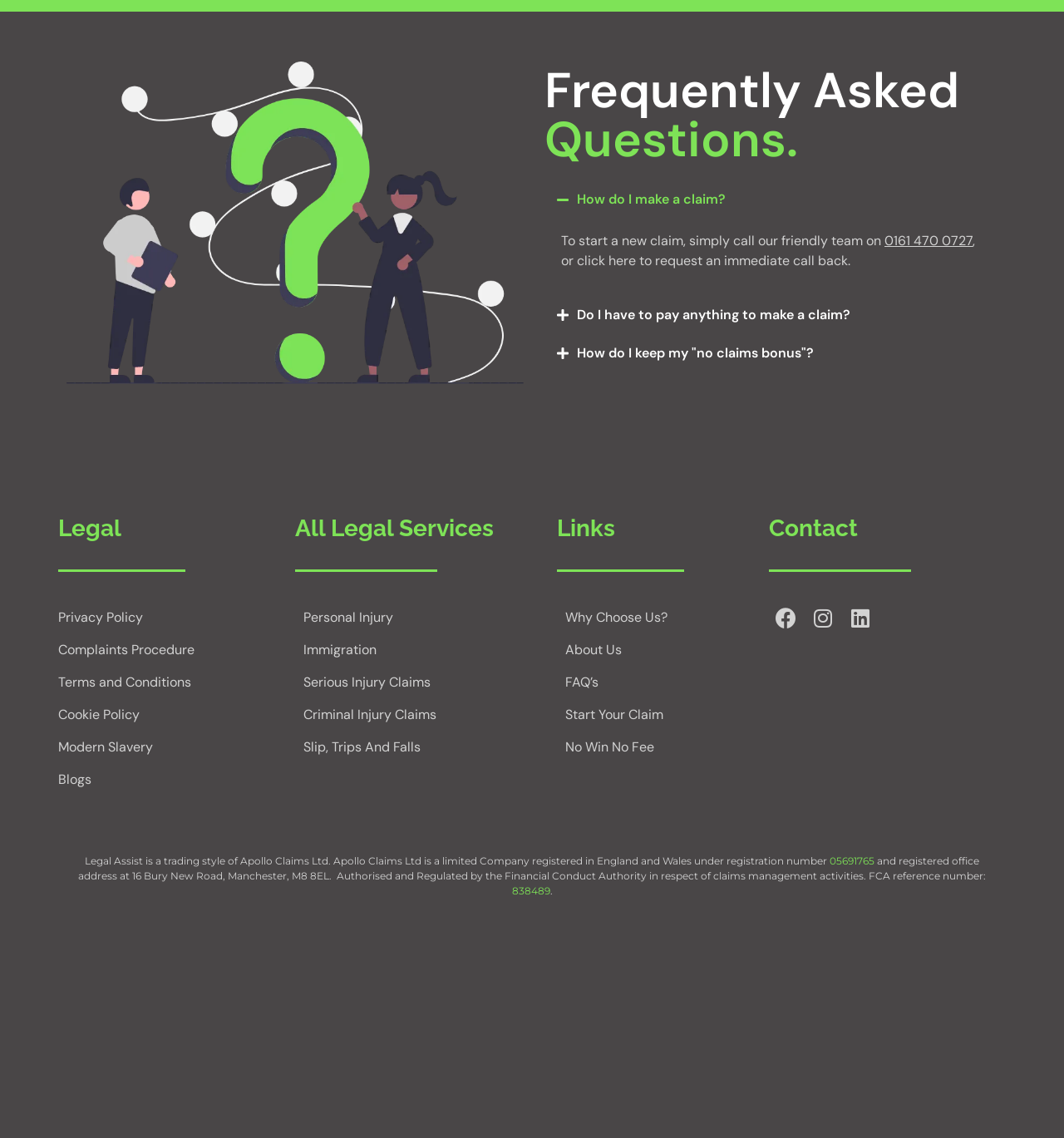Refer to the image and offer a detailed explanation in response to the question: What is the name of the company that Legal Assist is a trading style of?

I found this information by looking at the bottom of the webpage, where it says 'Legal Assist is a trading style of Apollo Claims Ltd.' This suggests that Apollo Claims Ltd is the parent company of Legal Assist.